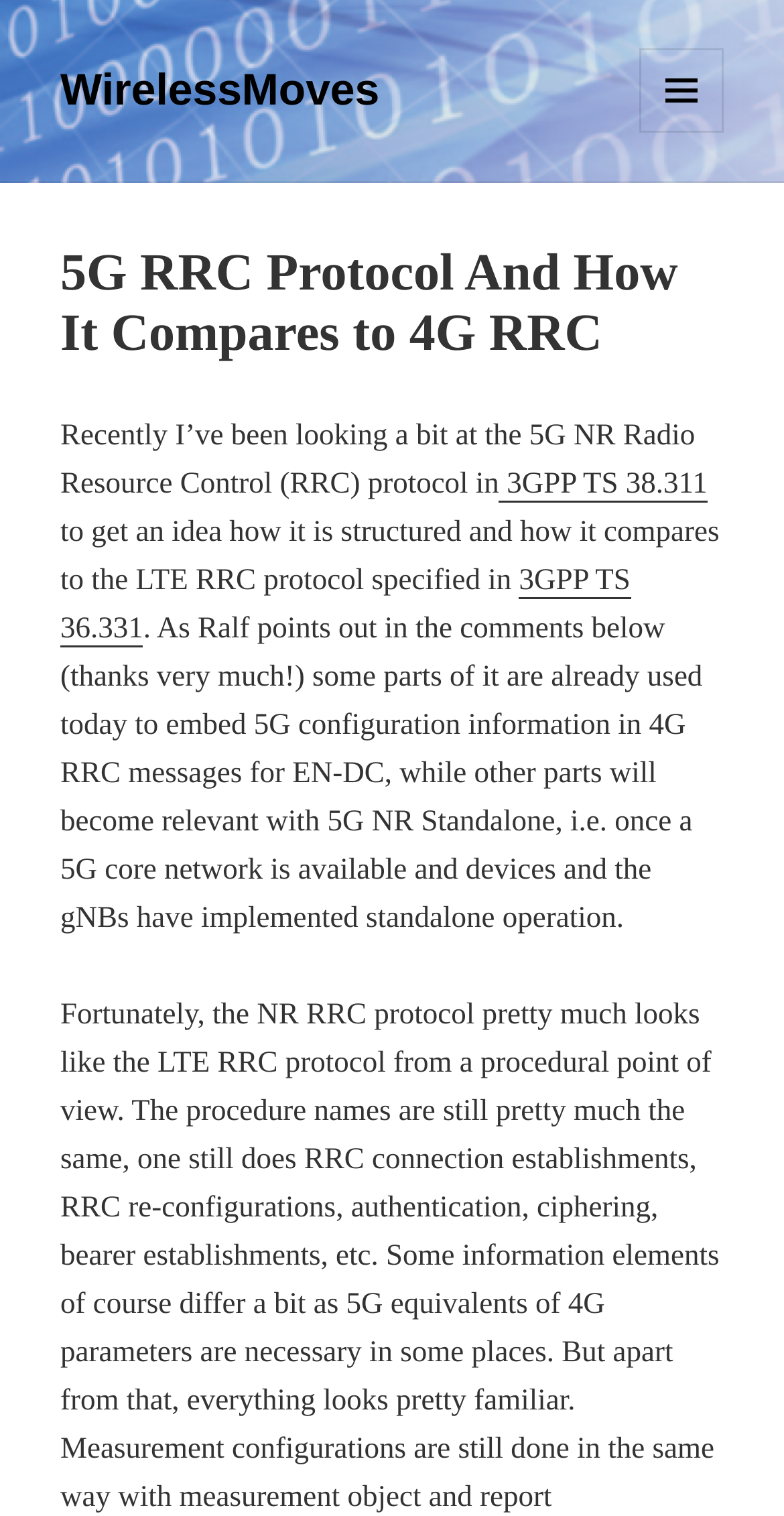Can you give a comprehensive explanation to the question given the content of the image?
What is the purpose of the author's research?

The author is researching the 5G NR Radio Resource Control (RRC) protocol to get an idea of how it is structured and how it compares to the LTE RRC protocol, as stated in the first paragraph of the article.